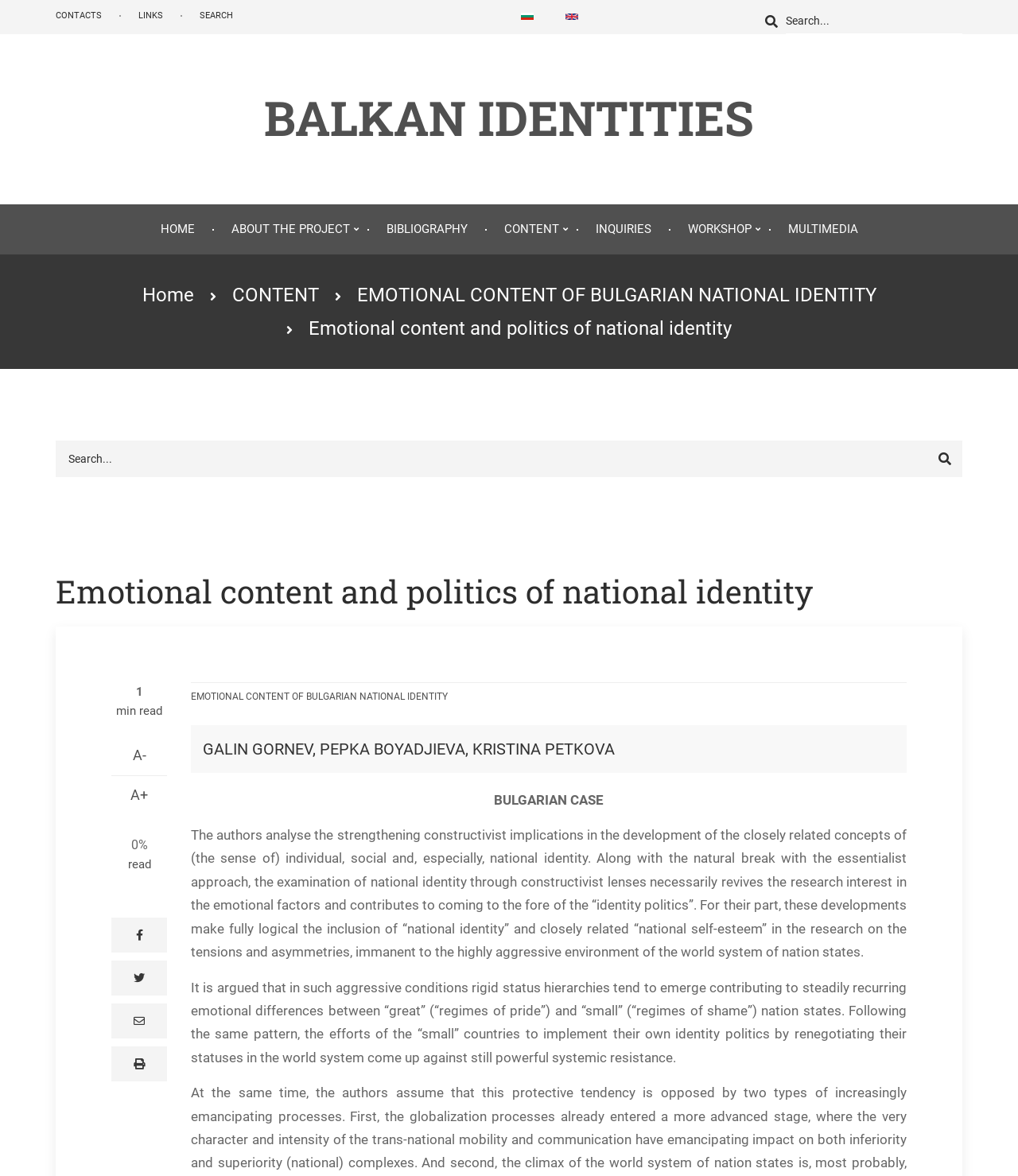How many languages can the website be translated to?
Examine the screenshot and reply with a single word or phrase.

2